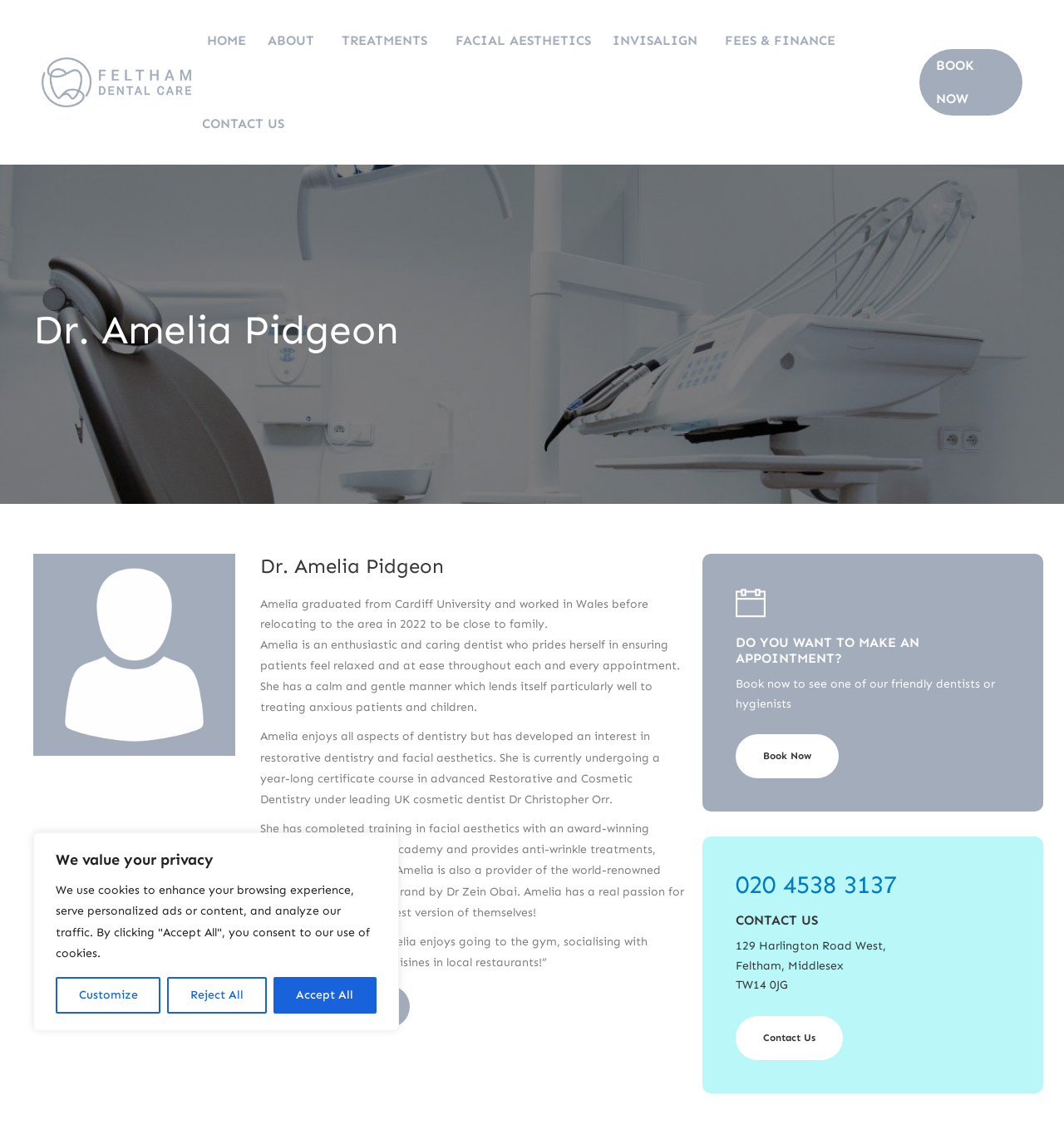Based on the image, please elaborate on the answer to the following question:
What is the phone number of the dental care?

I found the answer by looking at the heading element with the phone number '020 4538 3137' which is located at the bottom of the page, indicating that it is the contact information of the dental care.